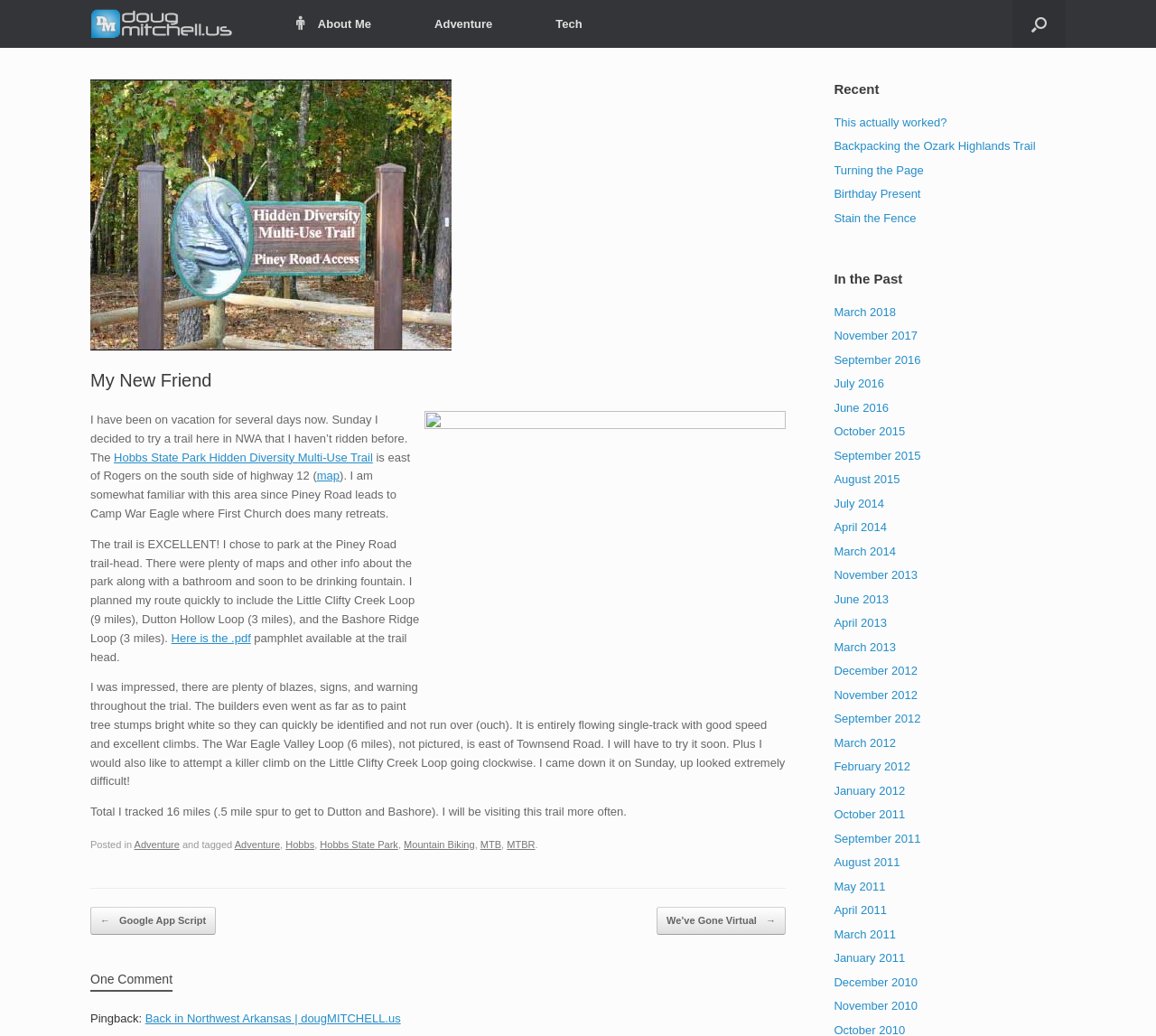Please answer the following question using a single word or phrase: 
What is the topic of the blog post?

Mountain Biking